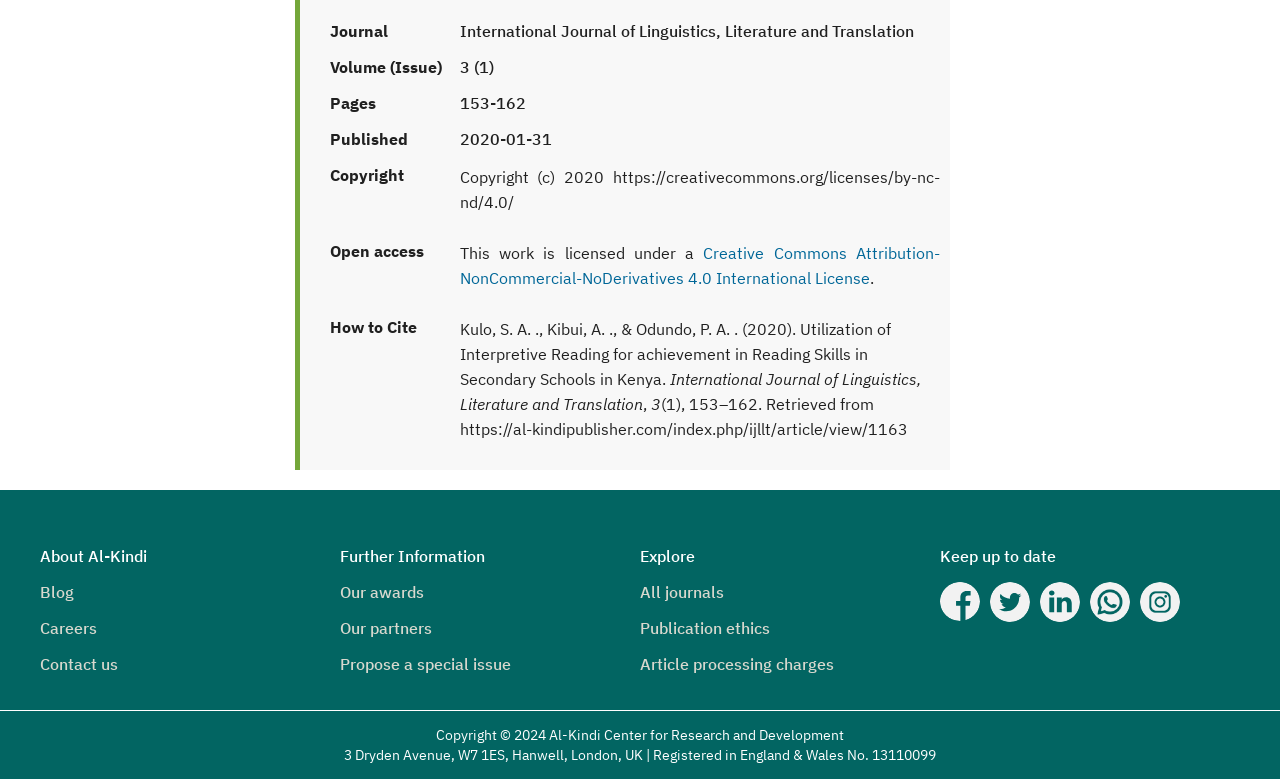Identify the bounding box for the given UI element using the description provided. Coordinates should be in the format (top-left x, top-left y, bottom-right x, bottom-right y) and must be between 0 and 1. Here is the description: alt="Al Kindi Twitter"

[0.773, 0.78, 0.805, 0.803]